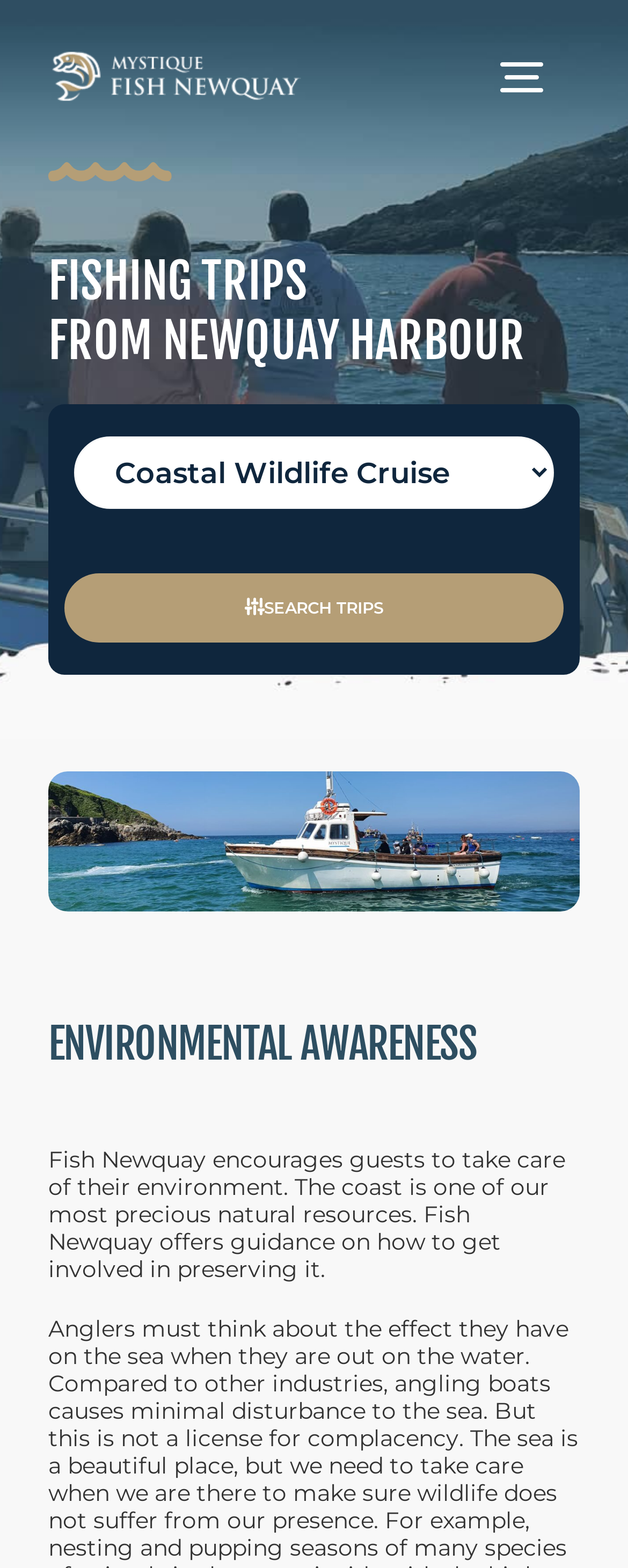Give the bounding box coordinates for the element described as: "Toggle Navigation".

[0.739, 0.021, 0.923, 0.078]